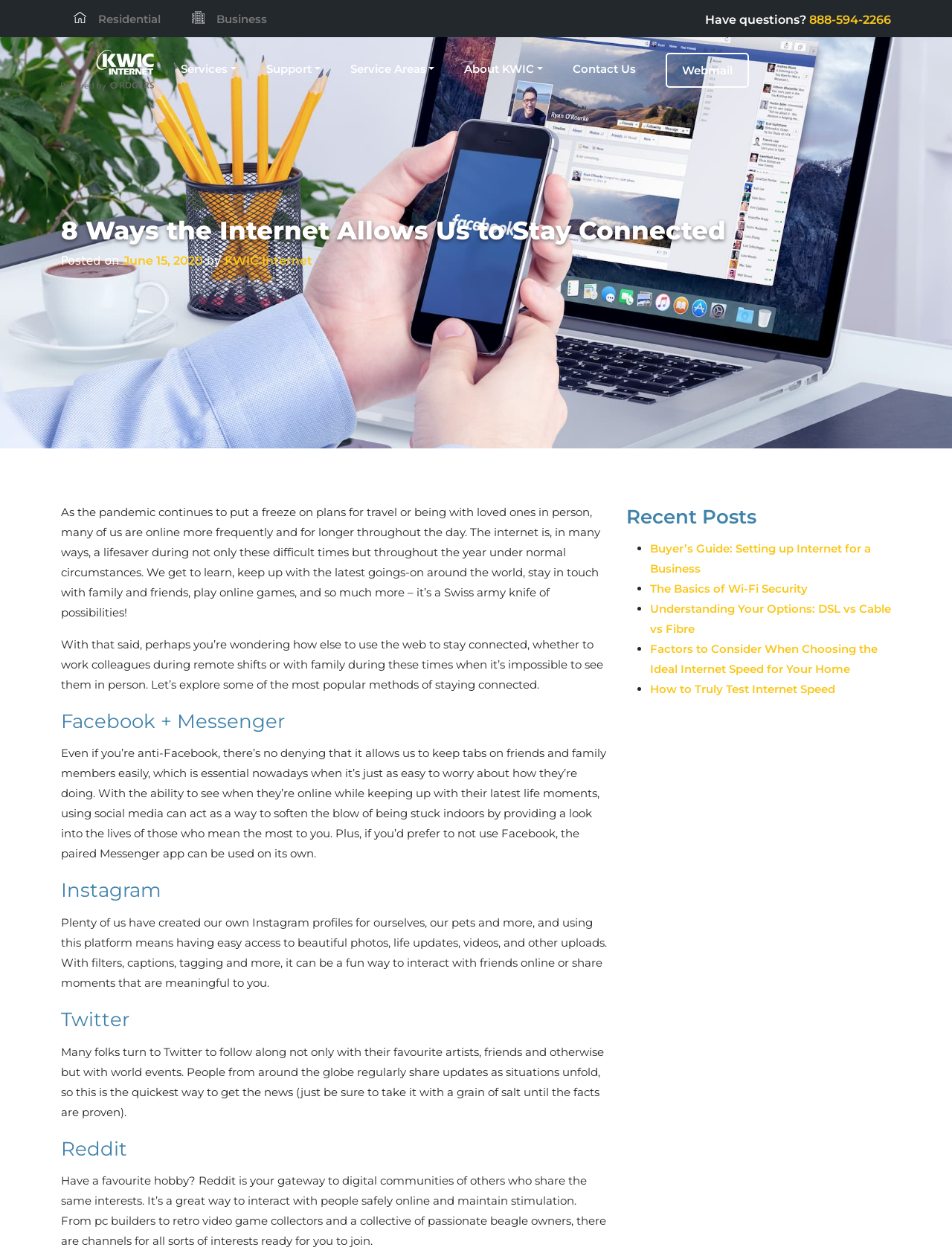Provide a single word or phrase answer to the question: 
What is the name of the app paired with Facebook?

Messenger